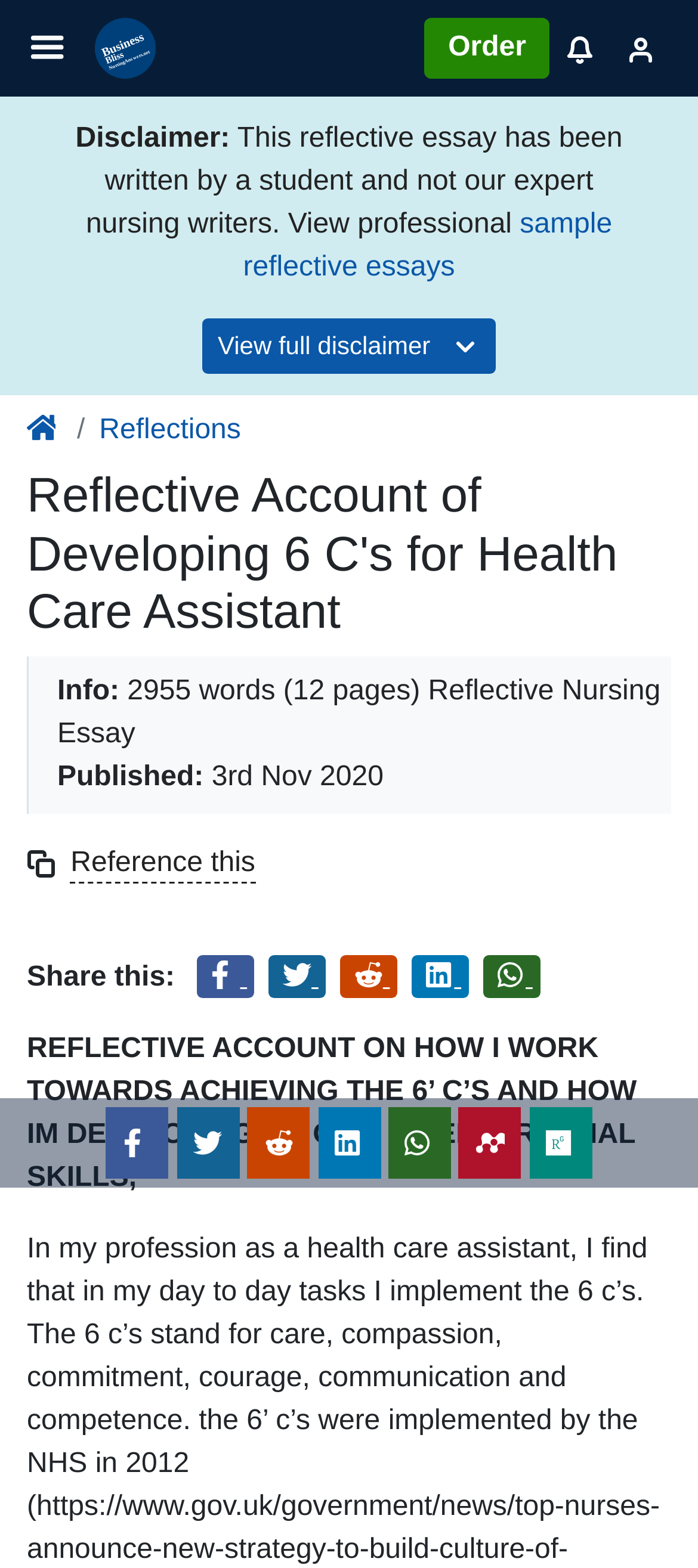Using details from the image, please answer the following question comprehensively:
How many words are in the reflective nursing essay?

I found the information about the reflective nursing essay on the webpage, which states that it has 2955 words and 12 pages.